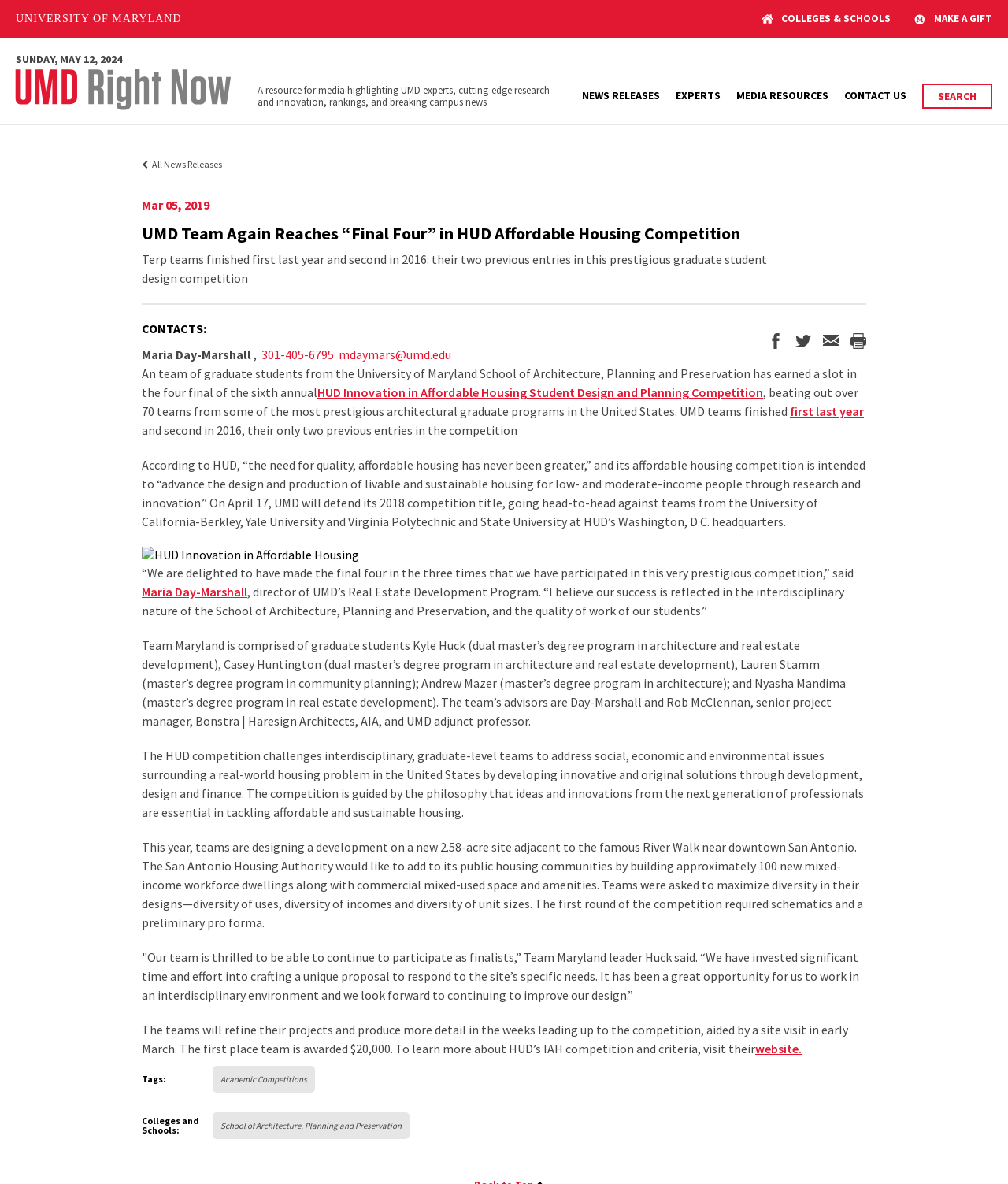Find and specify the bounding box coordinates that correspond to the clickable region for the instruction: "Read more about 'HUD Innovation in Affordable Housing Student Design and Planning Competition'".

[0.315, 0.324, 0.757, 0.34]